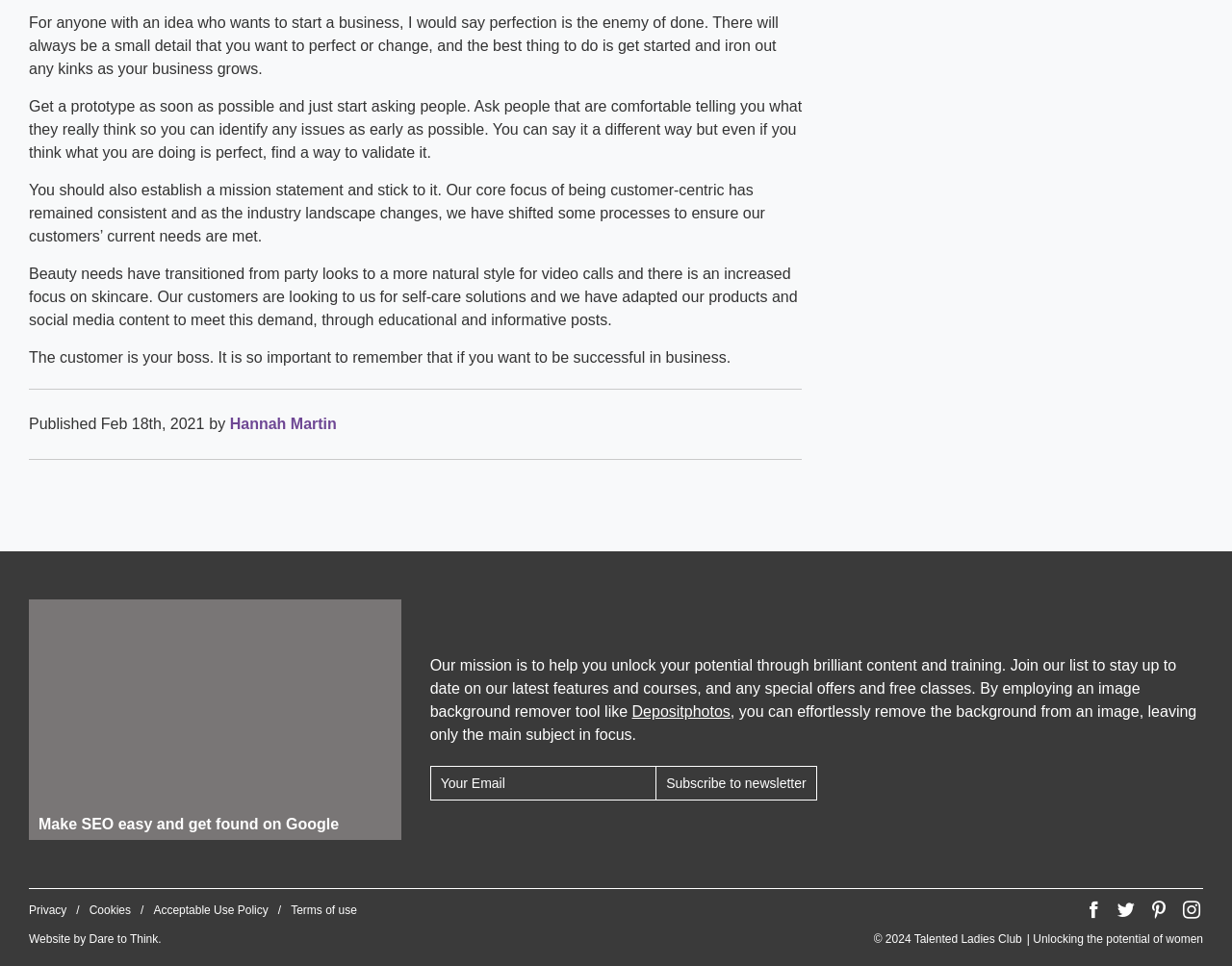What is the author's name of the published article?
Look at the image and respond with a one-word or short phrase answer.

Hannah Martin